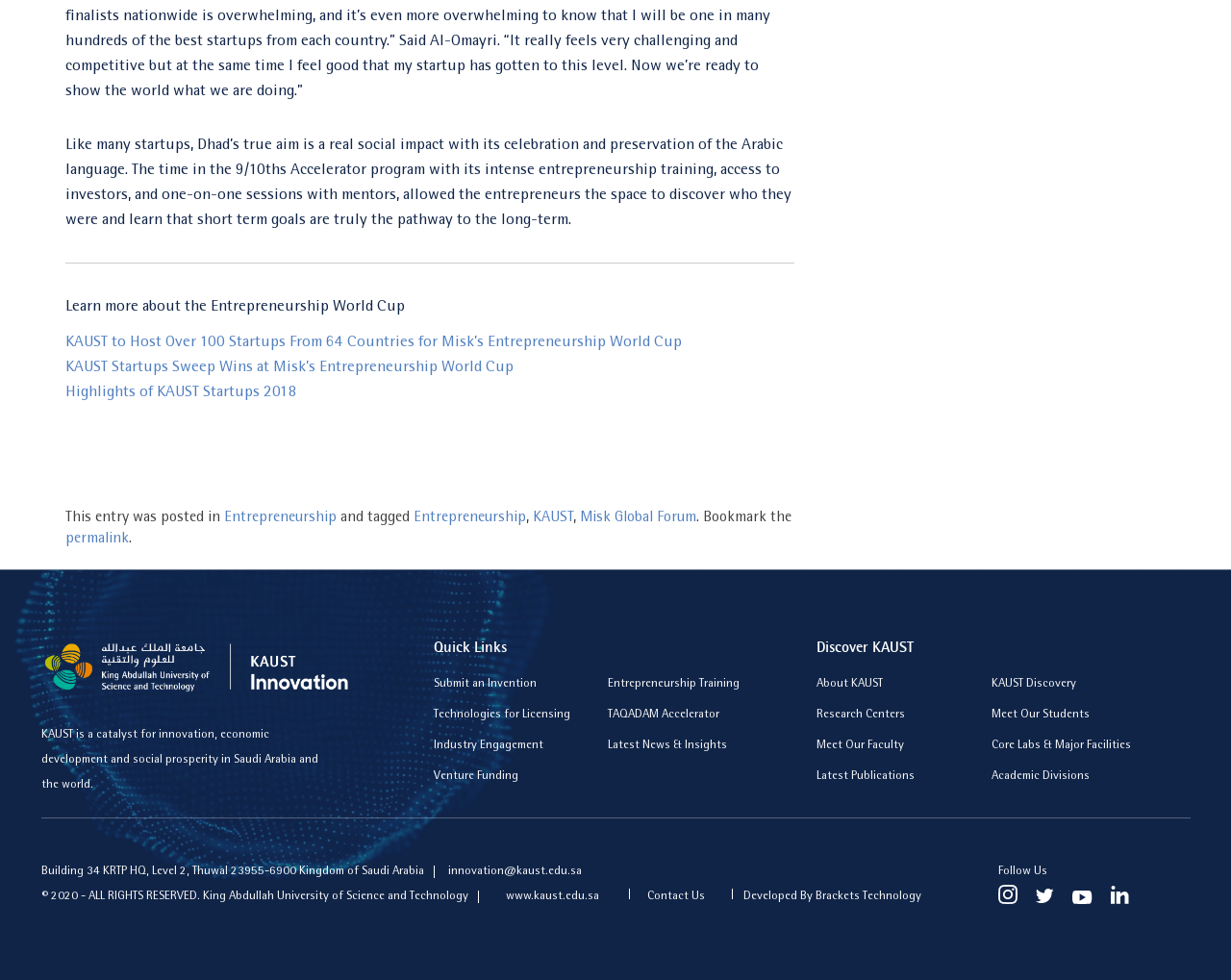Find and specify the bounding box coordinates that correspond to the clickable region for the instruction: "View Highlights of KAUST Startups 2018".

[0.053, 0.393, 0.241, 0.409]